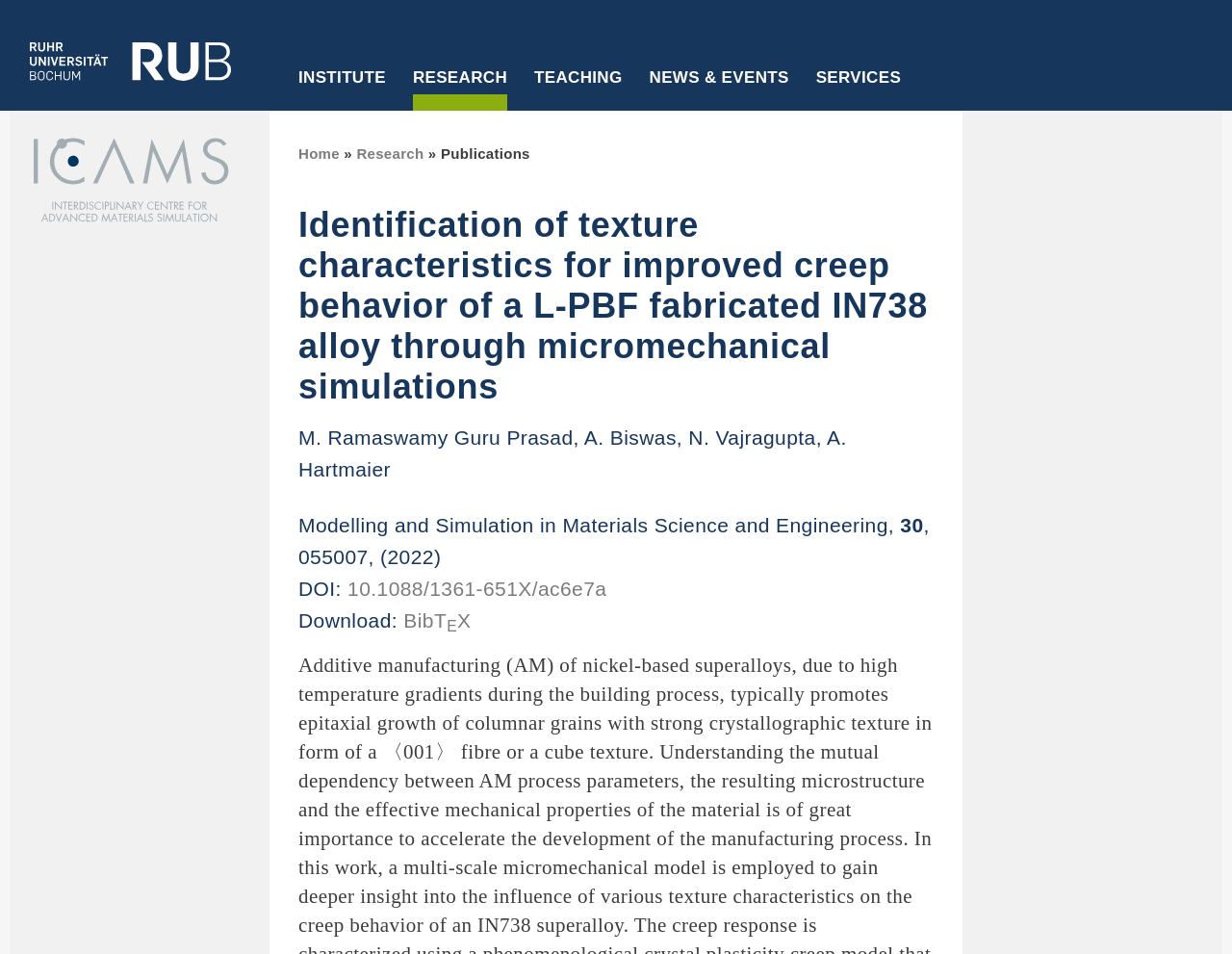Using floating point numbers between 0 and 1, provide the bounding box coordinates in the format (top-left x, top-left y, bottom-right x, bottom-right y). Locate the UI element described here: Materials Informatics and Data Science

[0.169, 0.347, 0.438, 0.377]